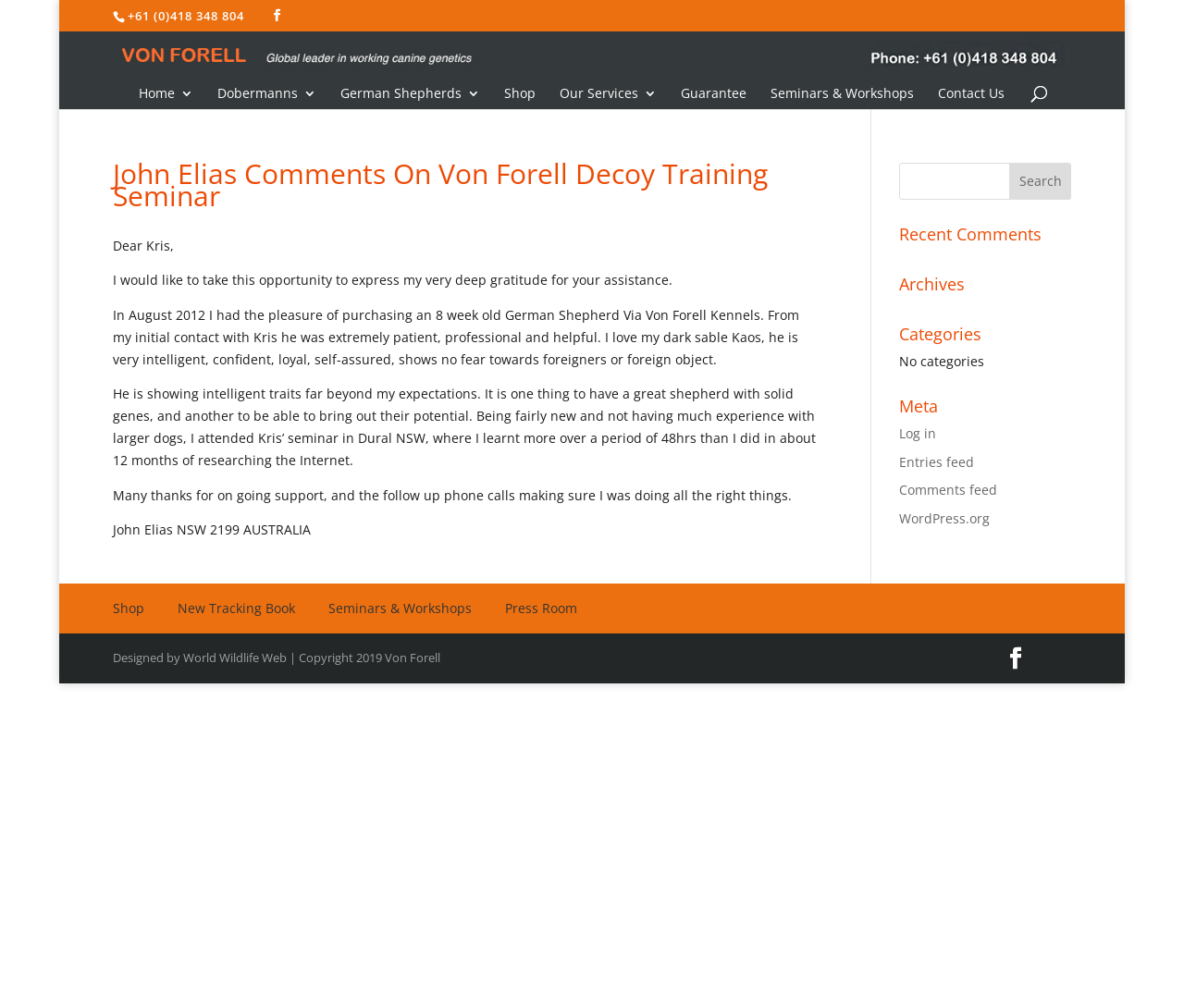What is the phone number on the webpage?
Using the visual information from the image, give a one-word or short-phrase answer.

+61 (0)418 348 804